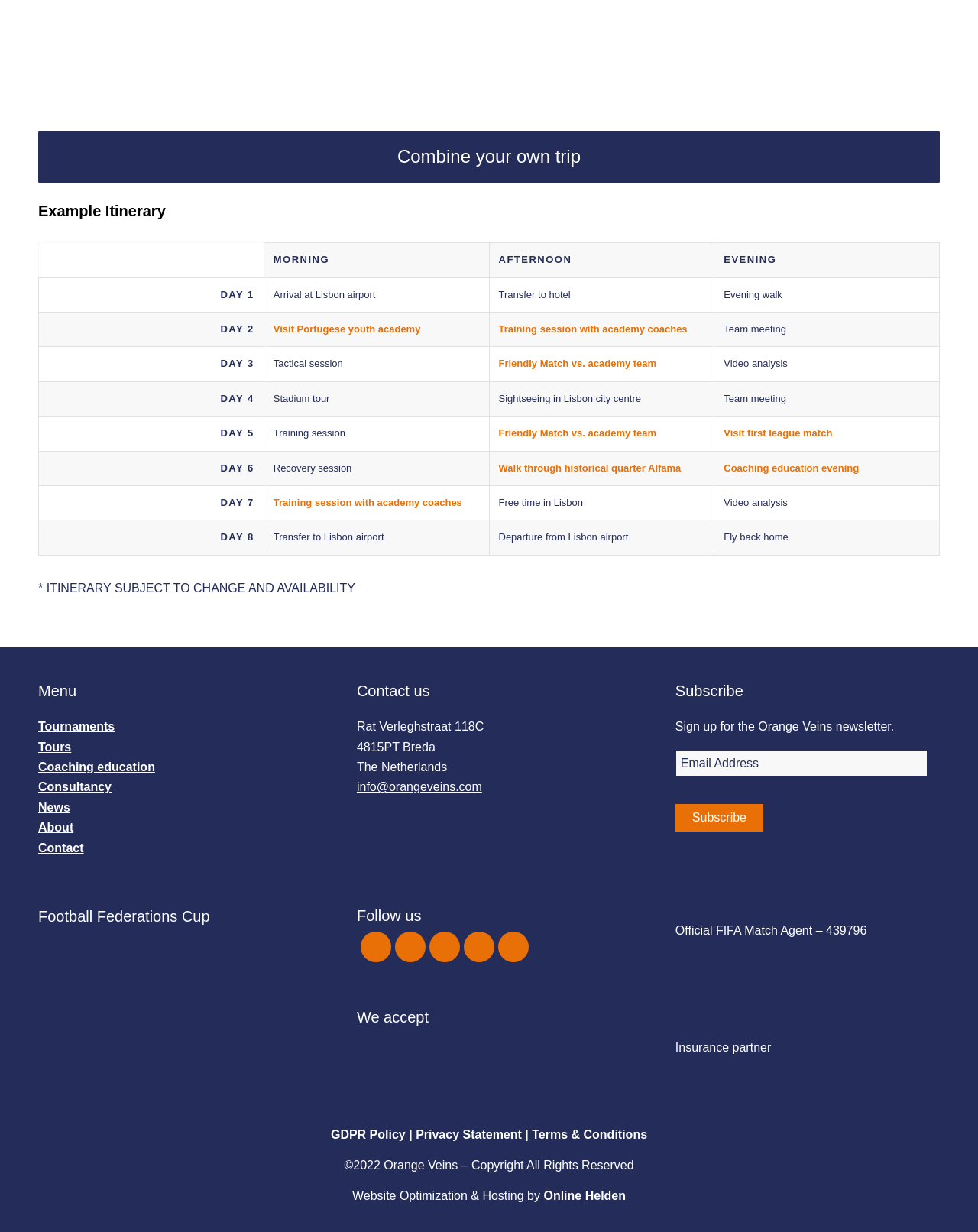Please provide the bounding box coordinates for the element that needs to be clicked to perform the instruction: "Click on 'Tournaments'". The coordinates must consist of four float numbers between 0 and 1, formatted as [left, top, right, bottom].

[0.039, 0.585, 0.117, 0.595]